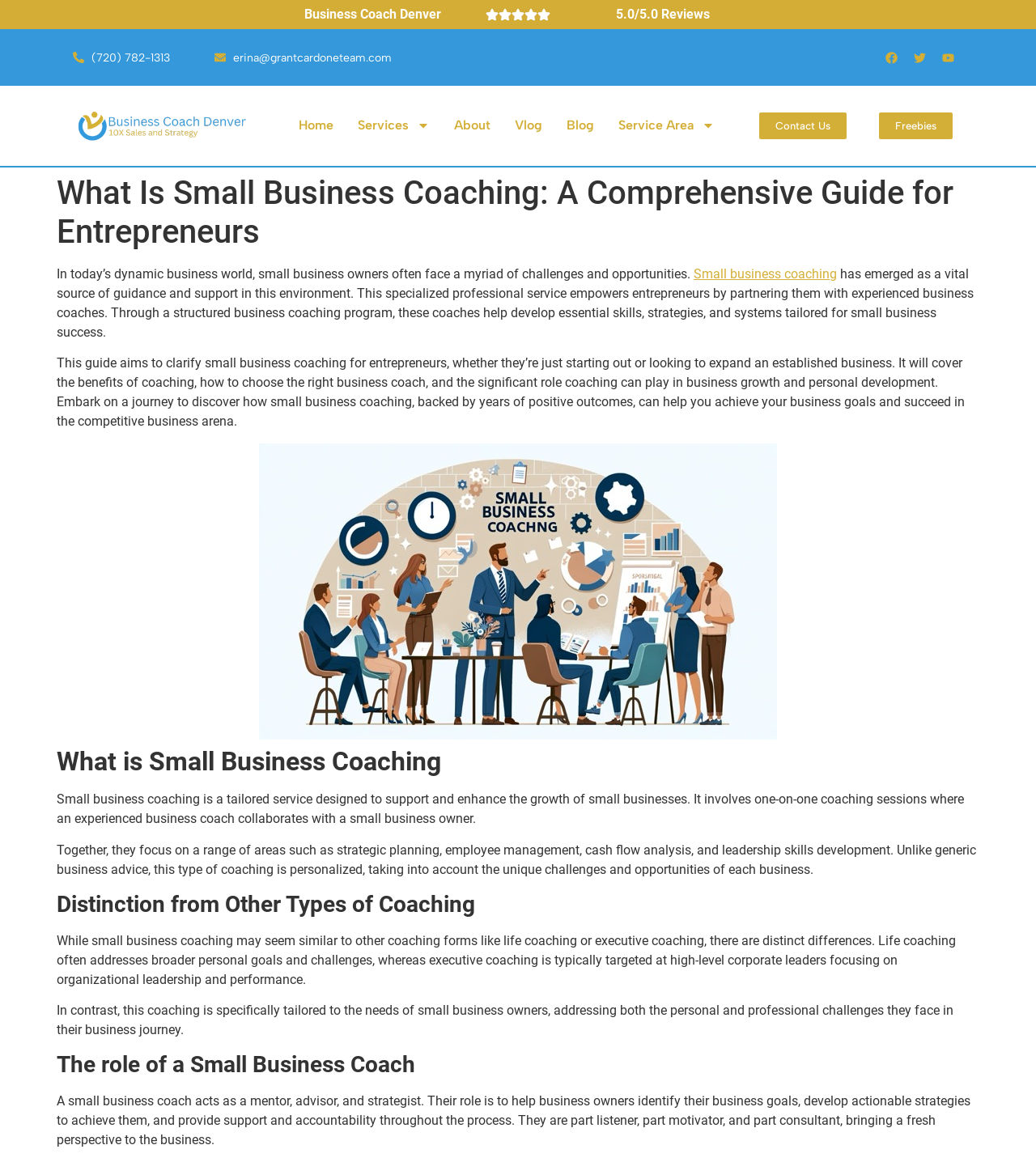Write a detailed summary of the webpage.

This webpage is about small business coaching, providing a comprehensive guide for entrepreneurs. At the top, there is a header section with a title "What Is Small Business Coaching: A Comprehensive Guide for Entrepreneurs" and a navigation menu with links to "Home", "Services", "About", "Vlog", "Blog", "Service Area", "Contact Us", and "Freebies". Below the navigation menu, there is a section with a link to "Business Coach Denver" and an image with a 5-star rating.

On the left side of the page, there is a contact information section with a phone number and an email address. Below this section, there are three small images, likely social media icons.

The main content of the page is divided into sections, each with a heading. The first section introduces small business coaching, explaining that it is a vital source of guidance and support for entrepreneurs. The text describes how small business coaching can help entrepreneurs develop essential skills, strategies, and systems for success.

The next section is an image that illustrates the concept of small business coaching, depicting an experienced coach and a diverse group of small business owners in a collaborative setting.

The following sections provide more information about small business coaching, including its definition, the role of a small business coach, and how it differs from other types of coaching. The text is divided into paragraphs, making it easy to read and understand.

Throughout the page, there are no prominent images or graphics, except for the image illustrating small business coaching. The overall layout is clean and easy to navigate, with clear headings and concise text.